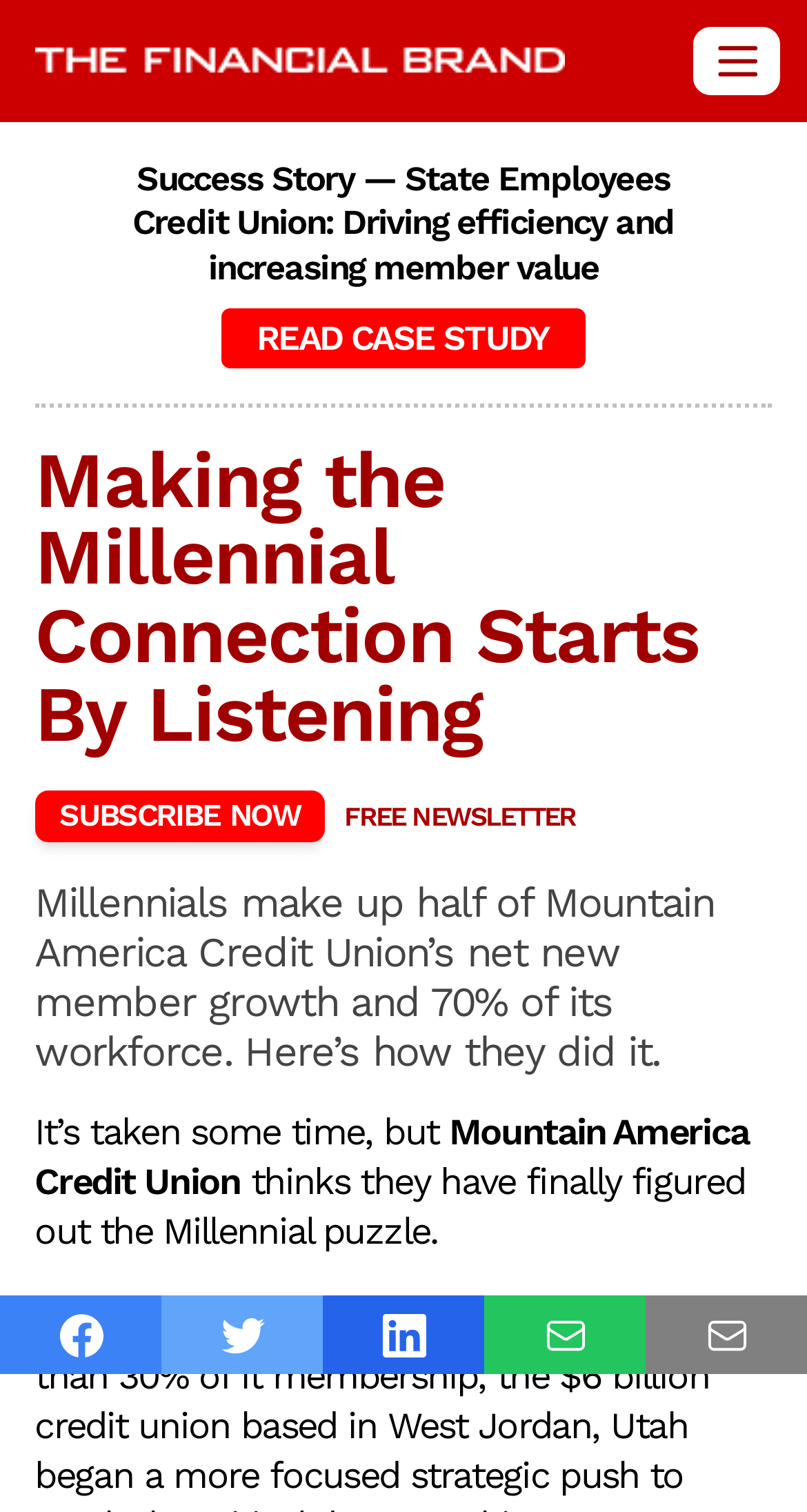What percentage of Mountain America Credit Union's workforce are millennials?
Please provide a single word or phrase answer based on the image.

70%